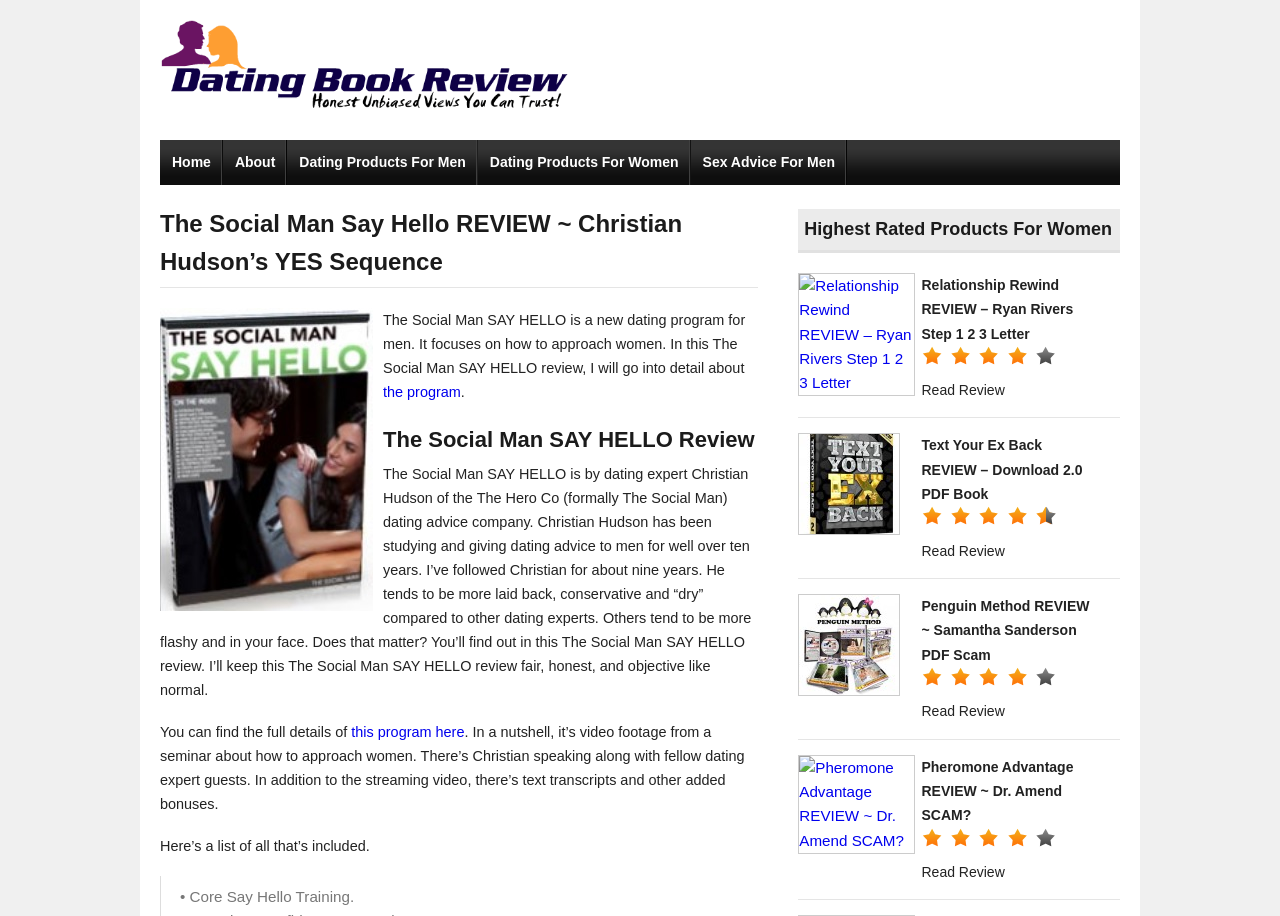Determine the coordinates of the bounding box for the clickable area needed to execute this instruction: "Follow Snowdome Foundation on Facebook".

None